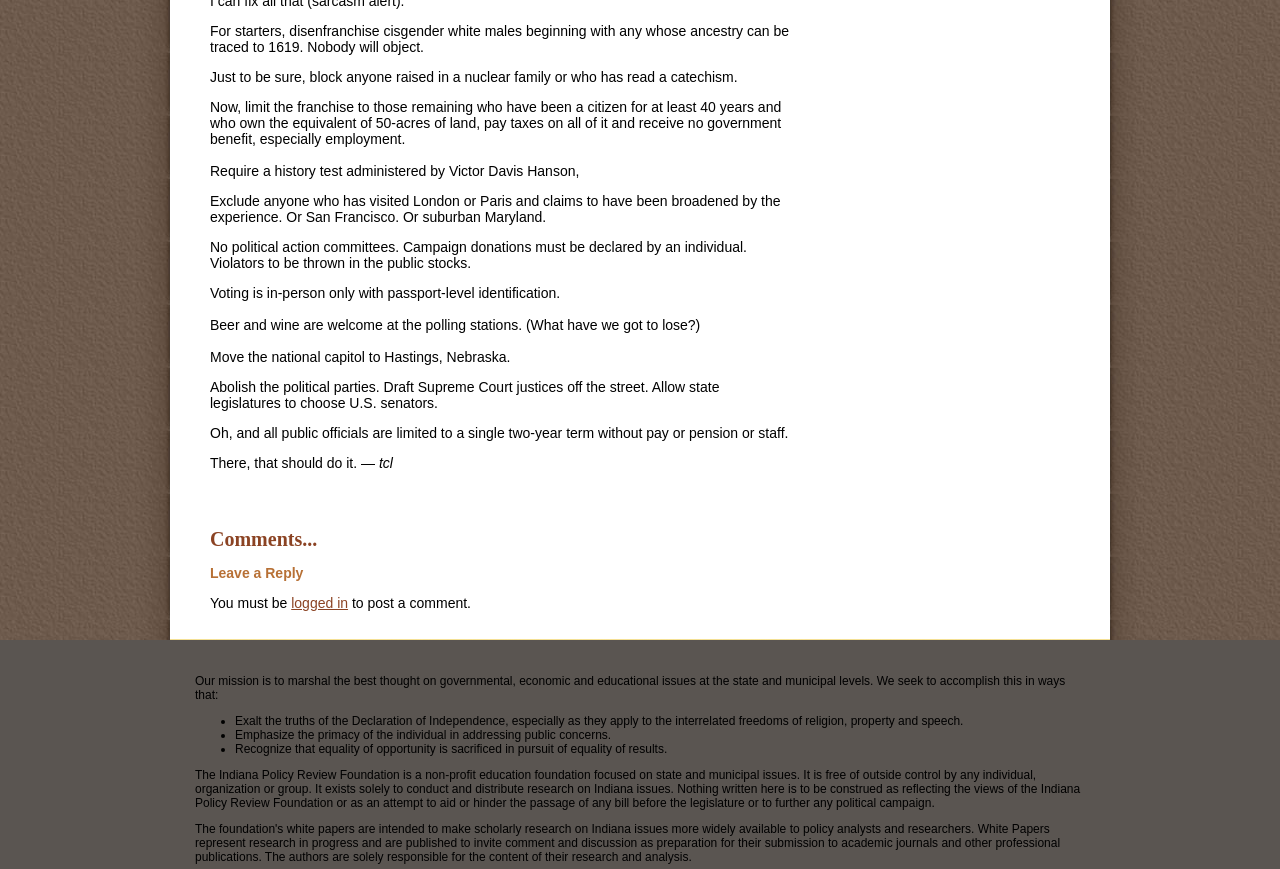Given the element description: "logged in", predict the bounding box coordinates of the UI element it refers to, using four float numbers between 0 and 1, i.e., [left, top, right, bottom].

[0.228, 0.684, 0.272, 0.703]